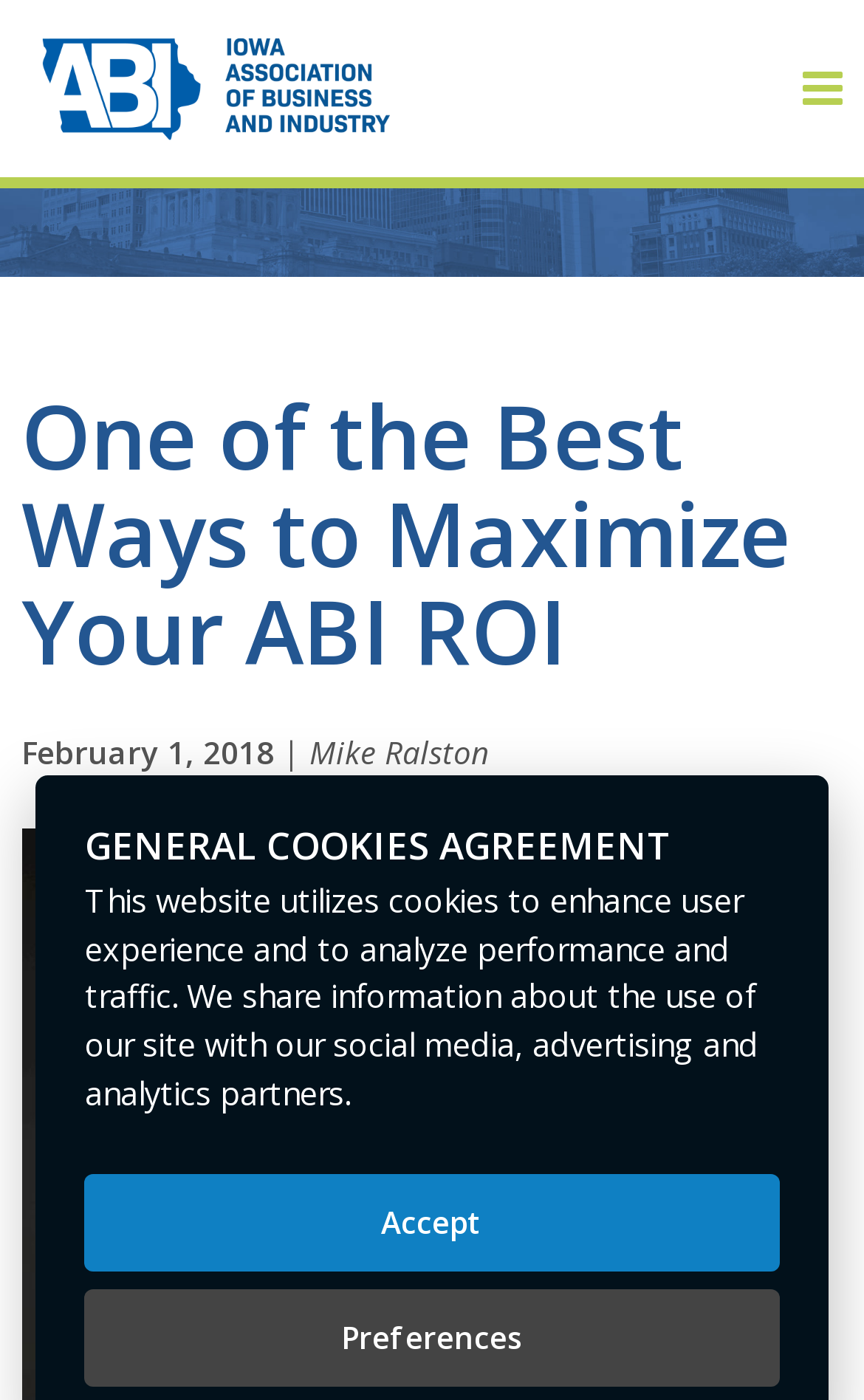Highlight the bounding box coordinates of the region I should click on to meet the following instruction: "Go to About page".

[0.212, 0.363, 0.955, 0.436]